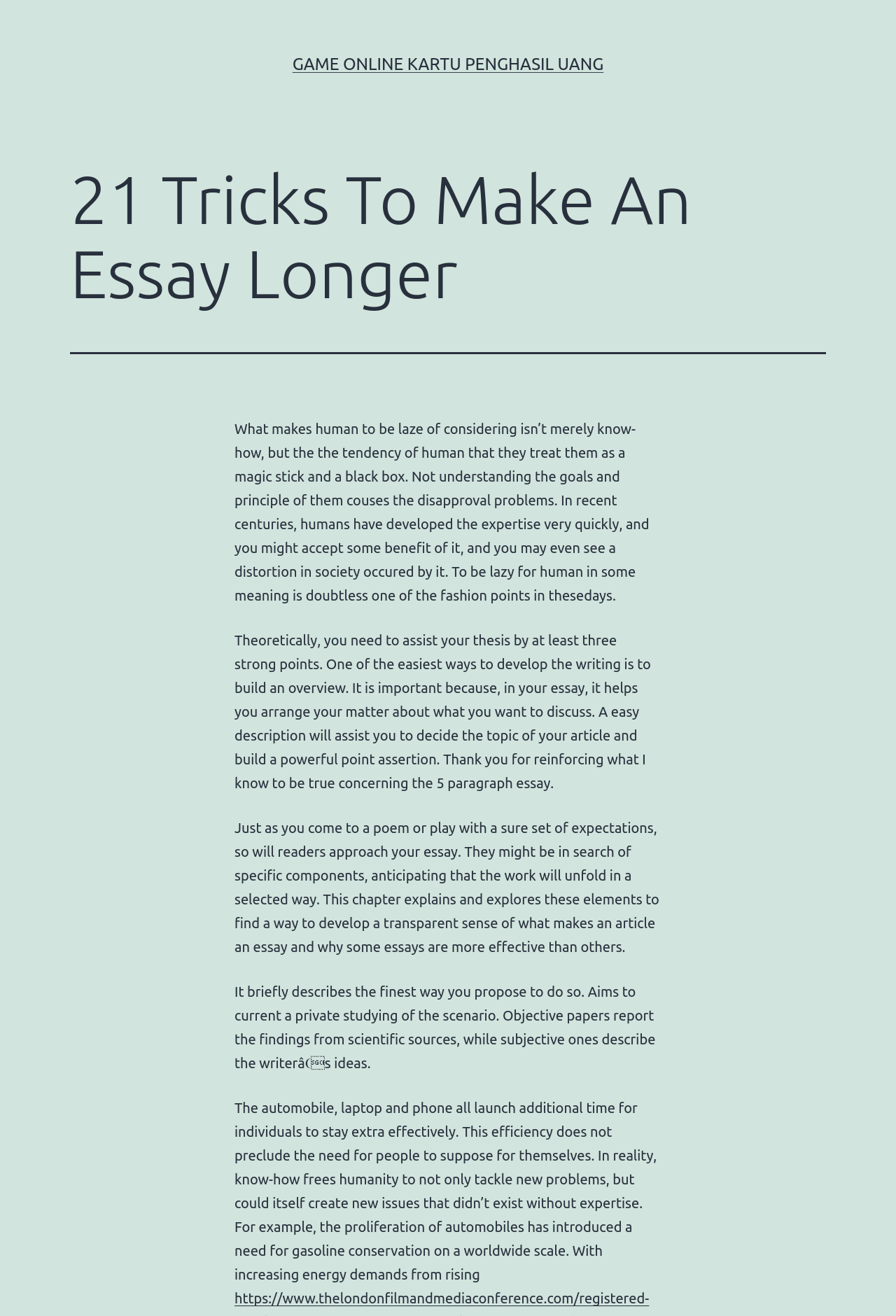How many paragraphs are in the main content?
Examine the screenshot and reply with a single word or phrase.

5